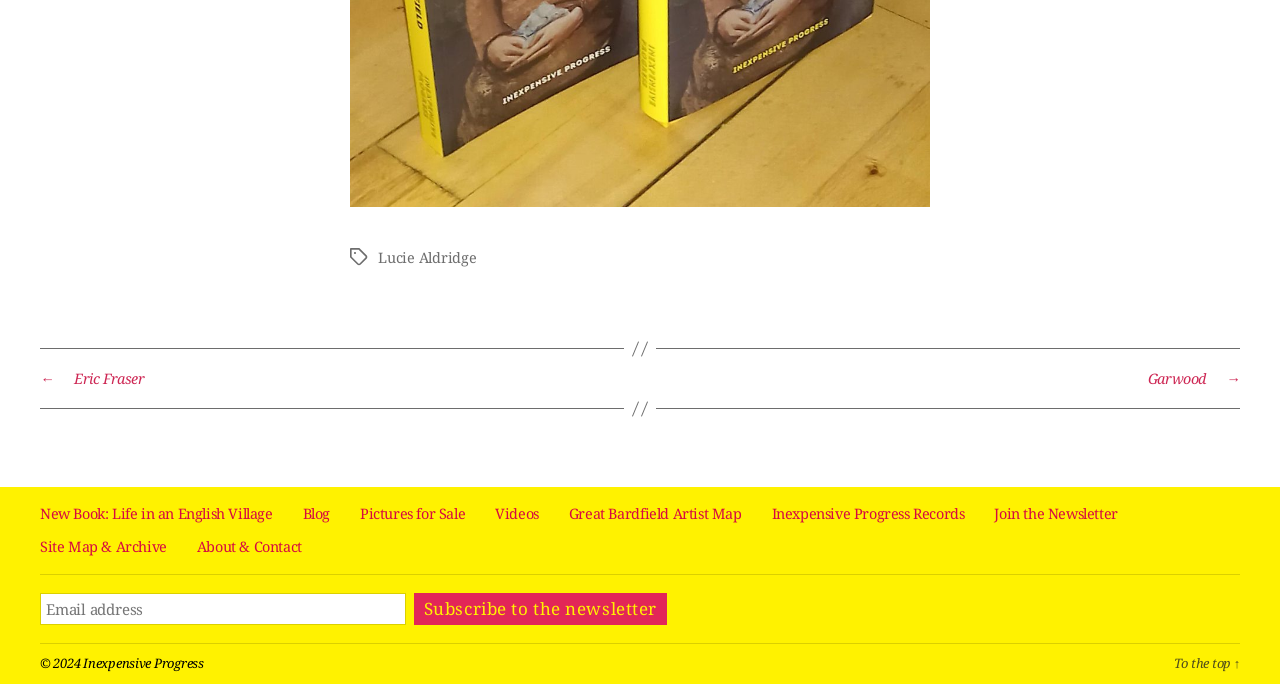Give a one-word or one-phrase response to the question:
What is the purpose of the link 'To the top'?

Scroll to top